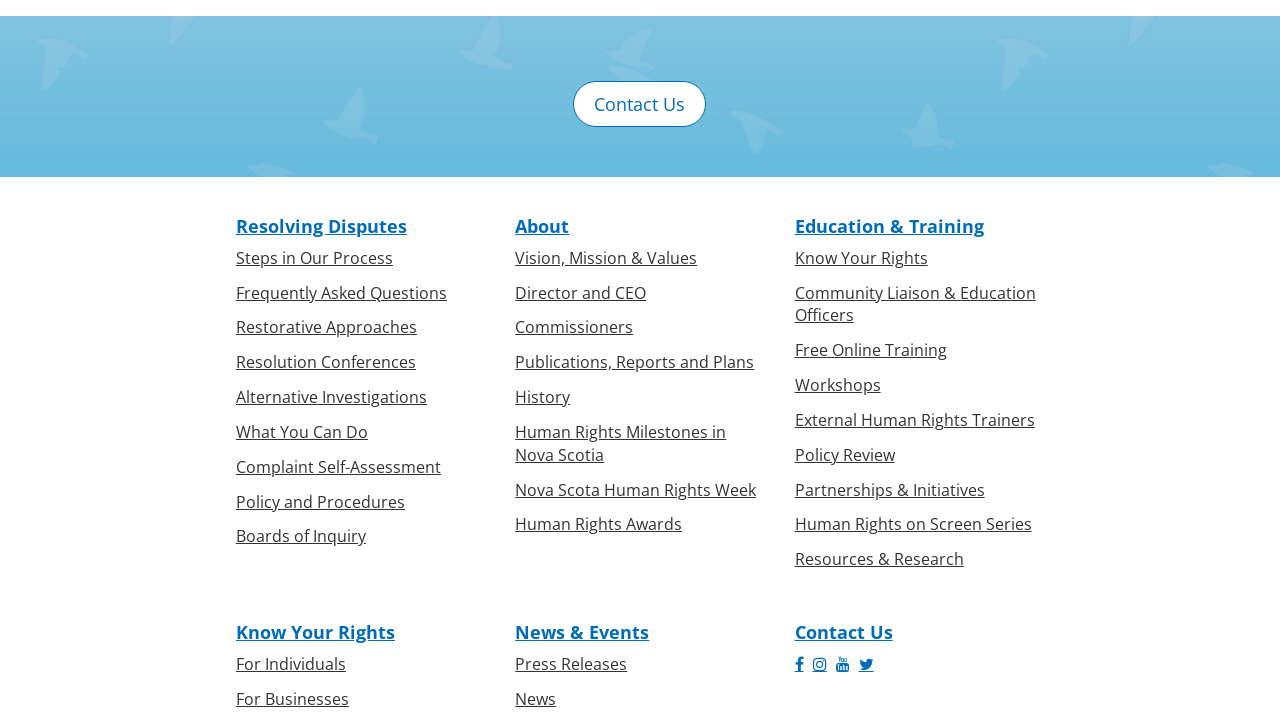Determine the bounding box for the described UI element: "Policy Review".

[0.621, 0.623, 0.699, 0.672]